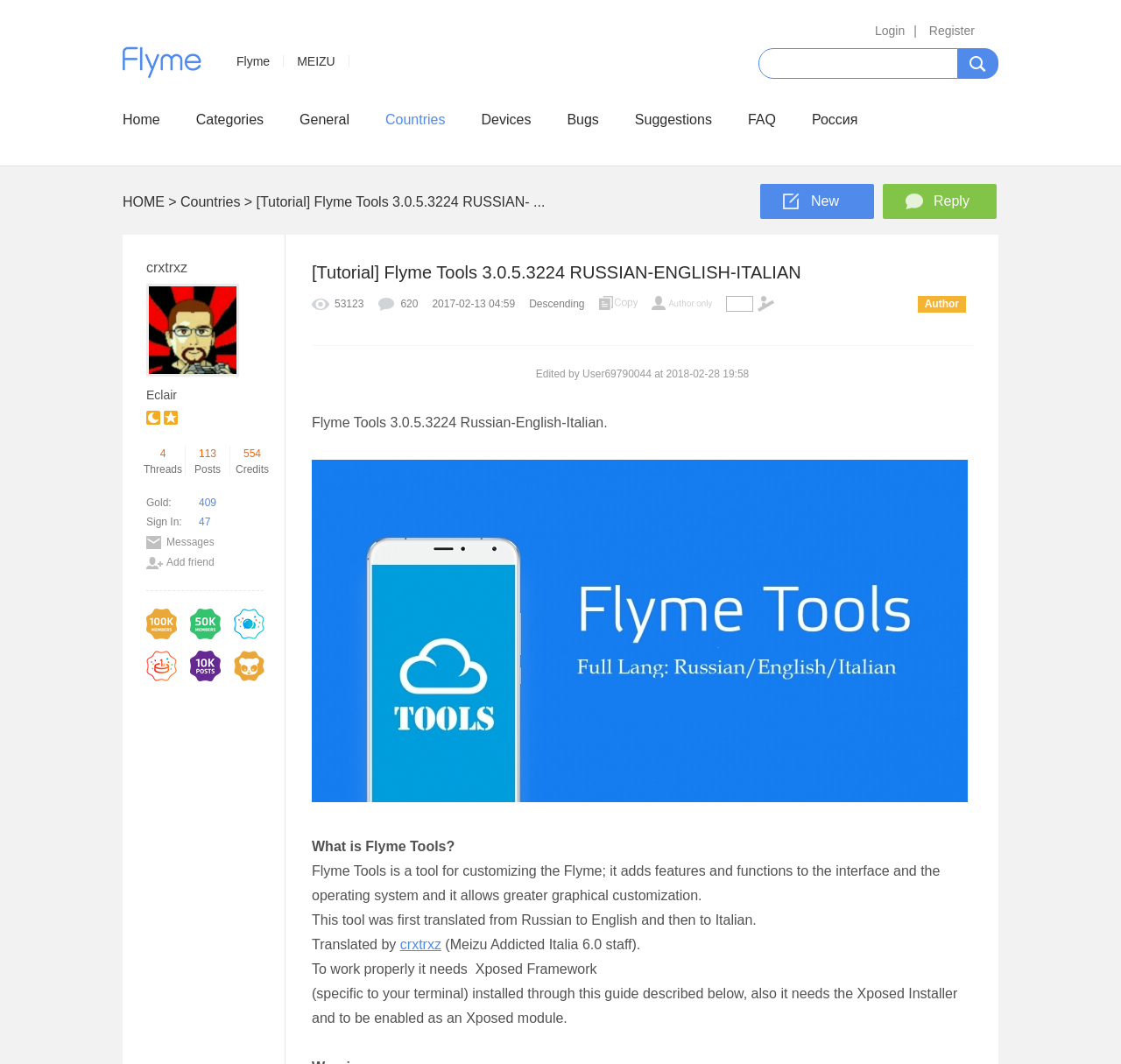Provide the bounding box coordinates of the section that needs to be clicked to accomplish the following instruction: "Visit forum thread."

[0.365, 0.007, 0.414, 0.018]